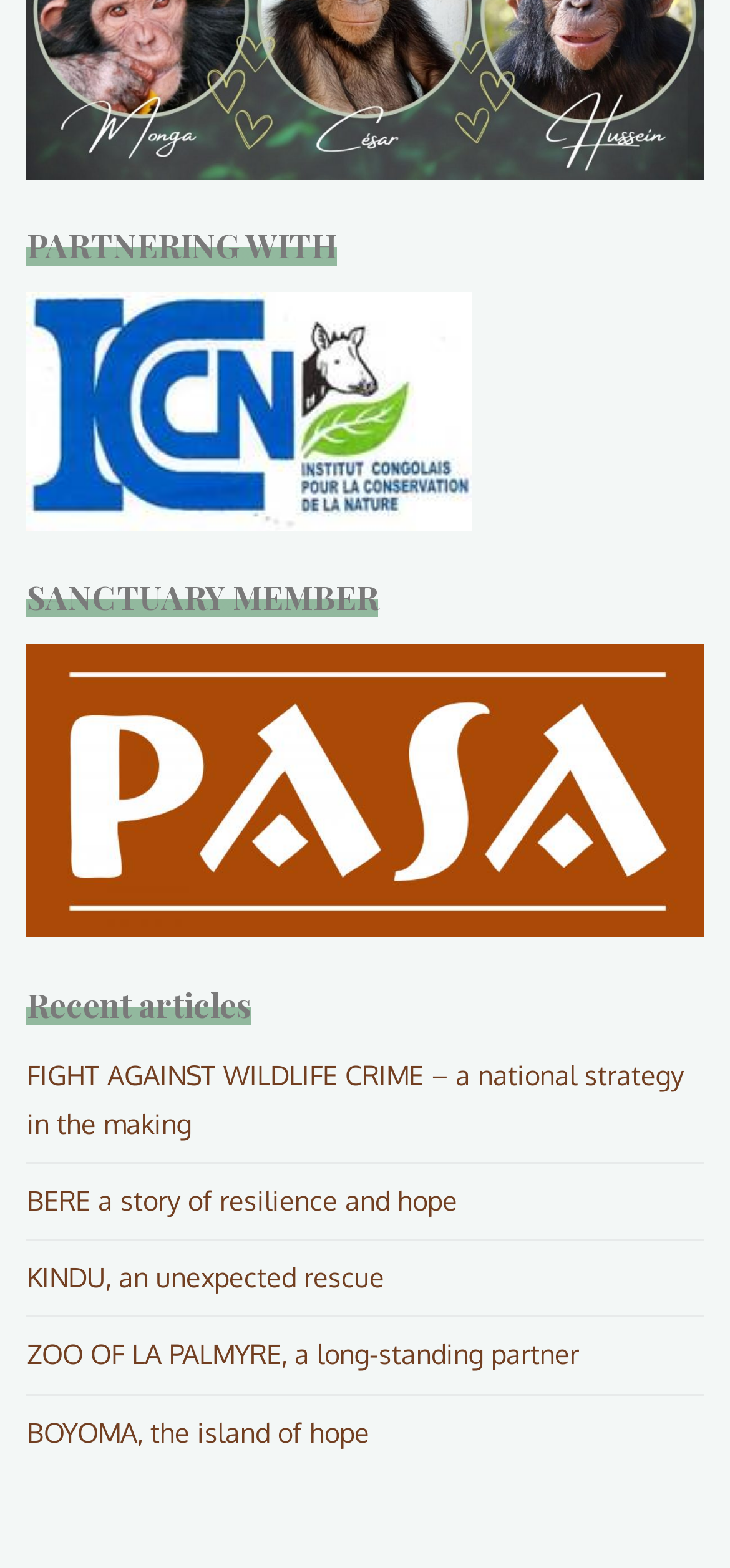Refer to the image and offer a detailed explanation in response to the question: How many recent articles are listed on this webpage?

By examining the webpage, I count five recent article links listed, including 'FIGHT AGAINST WILDLIFE CRIME – a national strategy in the making', 'BERE a story of resilience and hope', 'KINDU, an unexpected rescue', 'ZOO OF LA PALMYRE, a long-standing partner', and 'BOYOMA, the island of hope'.